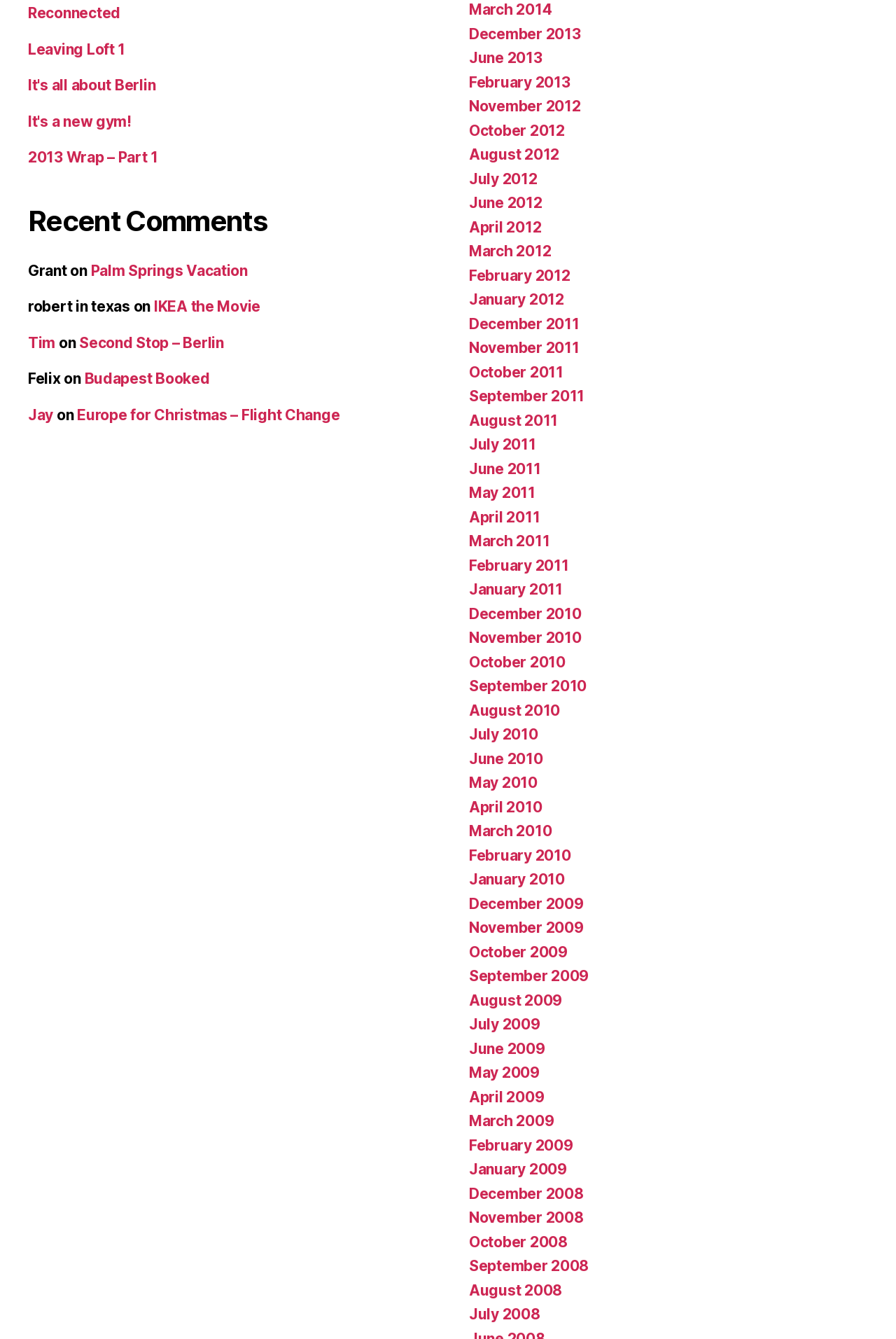Please determine the bounding box coordinates of the element to click on in order to accomplish the following task: "Click on 'Reconnected'". Ensure the coordinates are four float numbers ranging from 0 to 1, i.e., [left, top, right, bottom].

[0.031, 0.003, 0.134, 0.016]